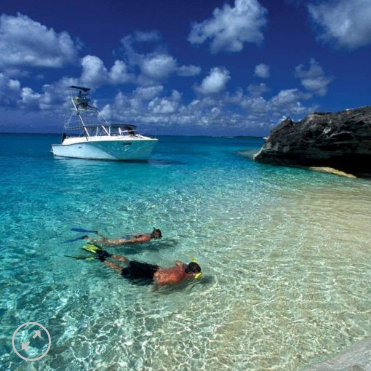Give a meticulous account of what the image depicts.

Enjoy a picturesque day of snorkeling at Racha Yai Island with this captivating image capturing two snorkelers exploring the crystal-clear waters. The vibrant blue hues of the sea contrast beautifully with the sandy beach, while a comfortable boat is anchored nearby, ready to provide an ideal gateway to aquatic adventures. Fluffy white clouds scatter across the bright sky, enhancing the idyllic tropical atmosphere. This scene embodies the essence of a thrilling day trip, promising unforgettable family fun for snorkelers and beach lovers alike.